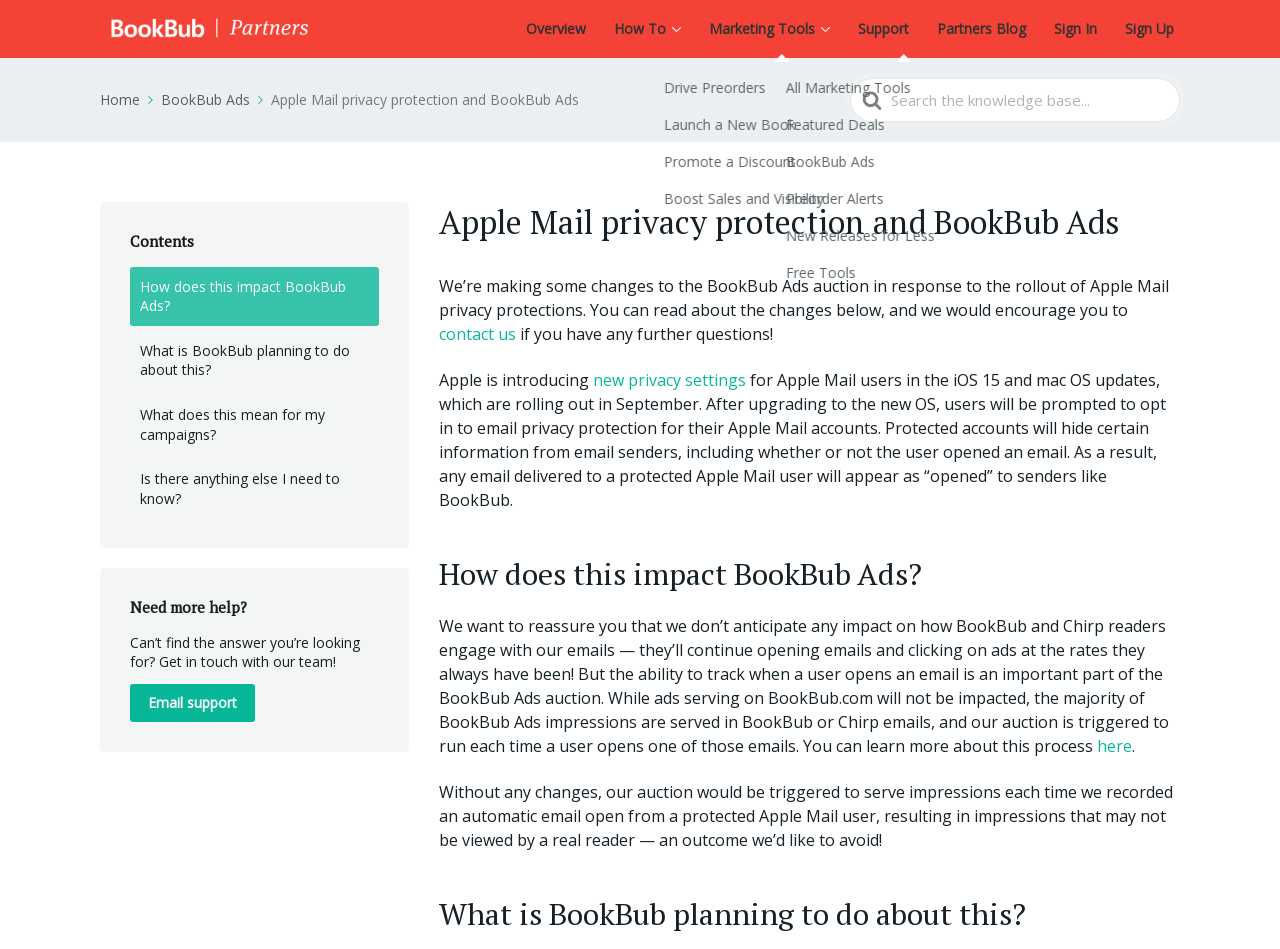What is the purpose of the search bar?
Refer to the image and offer an in-depth and detailed answer to the question.

The search bar is located at the top right corner of the webpage, and it has a placeholder text 'Search For'. This suggests that the purpose of the search bar is to allow users to search for specific information or content on the webpage.